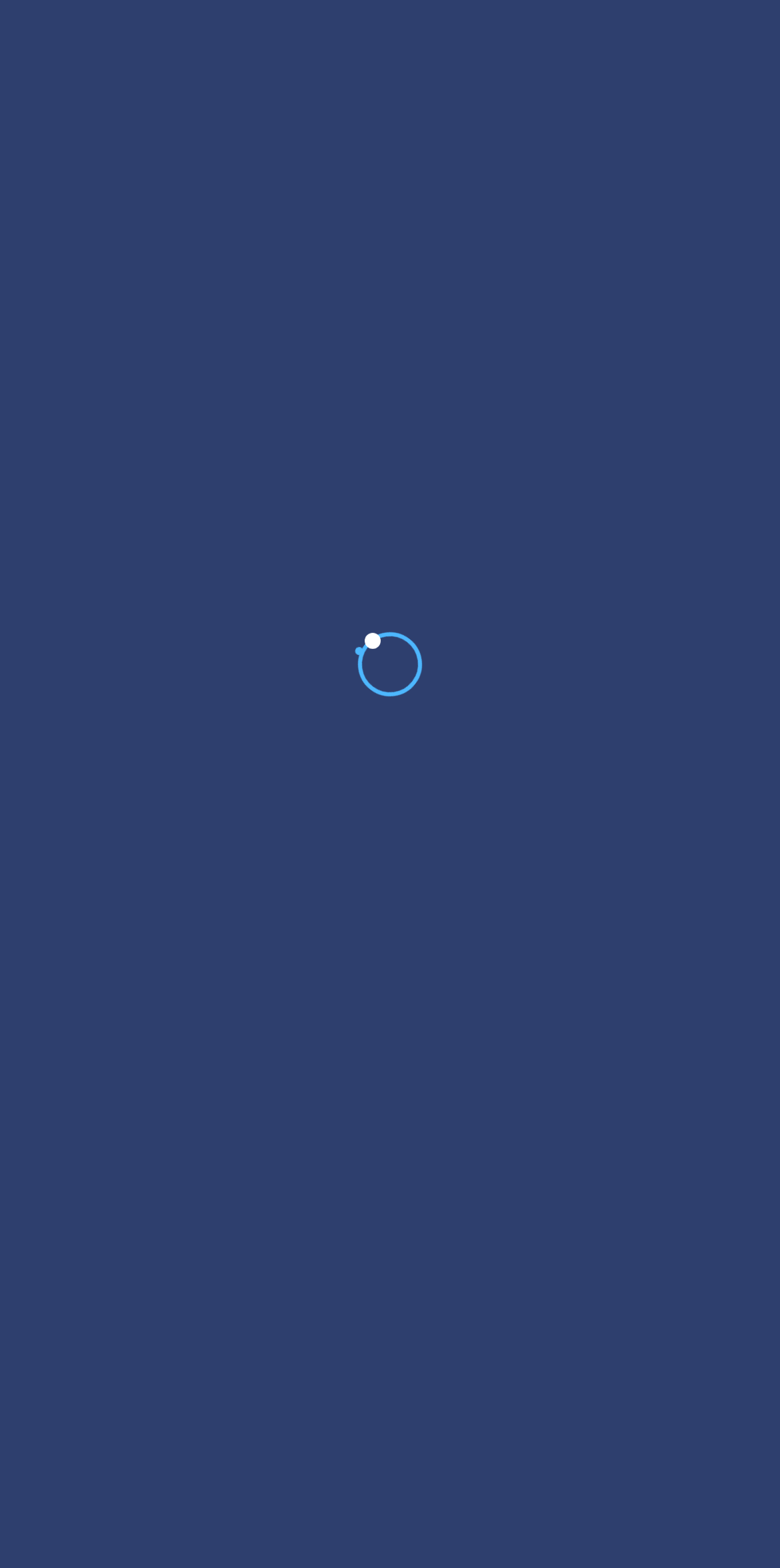How many EU-funded projects are listed?
Please use the visual content to give a single word or phrase answer.

25049